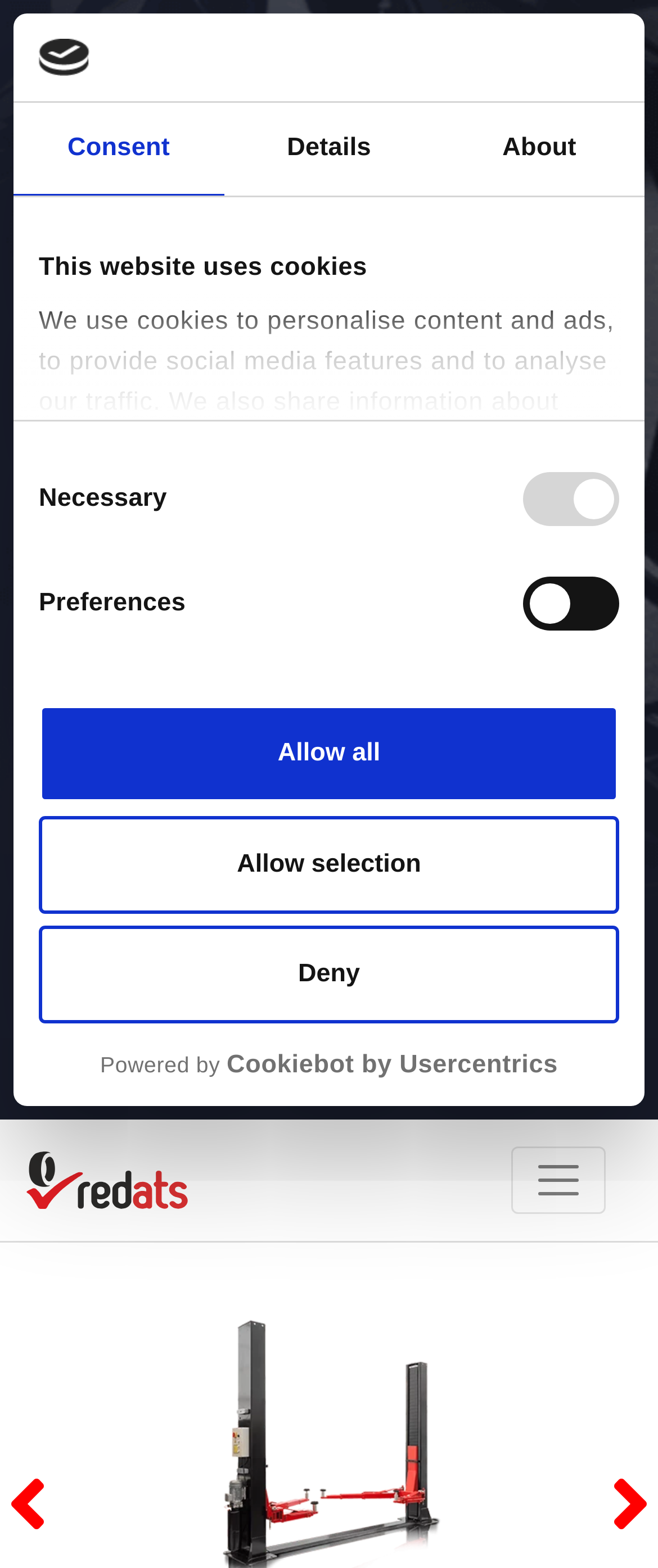Create a detailed description of the webpage's content and layout.

The webpage is about REDATS, a professional automotive and tyre service equipment provider. At the top left corner, there is a logo image and a navigation tab list with three tabs: "Consent", "Details", and "About". The "Consent" tab is currently selected.

Below the navigation tabs, there is a dialog box about cookies, which takes up most of the screen. The dialog box has a heading "This website uses cookies" and a paragraph of text explaining the use of cookies on the website. There are four static text elements below the paragraph, labeled "Necessary", "Preferences", "Statistics", and "Marketing", which appear to be options for cookie consent. Three buttons, "Deny", "Allow selection", and "Allow all", are placed below these options.

At the bottom left corner, there is a link to the REDATS logo, which opens in a new window. Next to it, there is a static text "Powered by" and another static text "Cookiebot by Usercentrics".

On the right side of the page, there is a large block of text that describes the services and products offered by REDATS, including tyre consumables, tyre changers, wheel balancers, and pneumatic accessories. The text also mentions that REDATS provides knowledge and support to car repair specialists and resellers.

Below the text block, there are three links: one with a font awesome icon, one labeled "Redats!", and a button labeled "Toggle navigation". The "Redats!" link has an accompanying image.